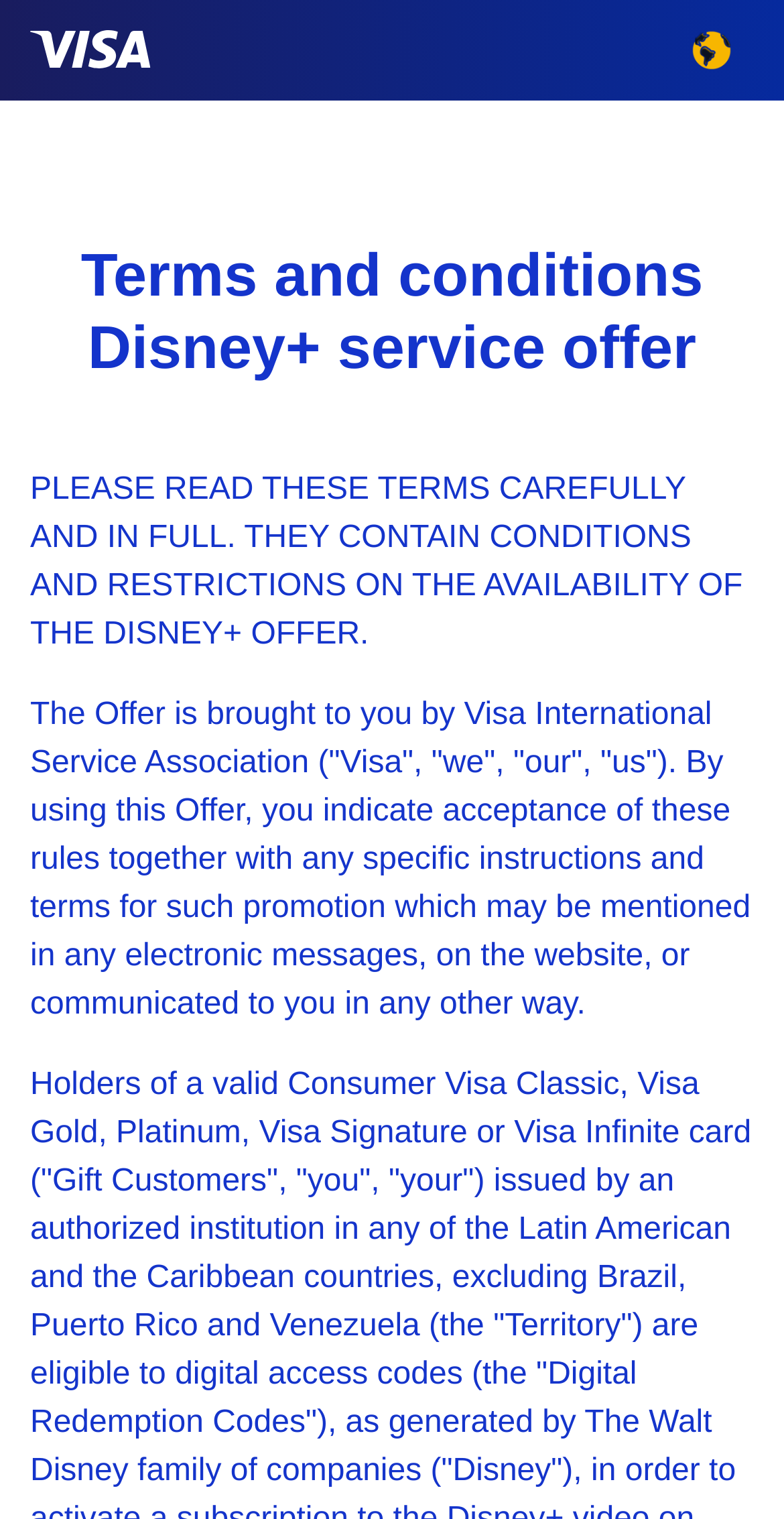Using the elements shown in the image, answer the question comprehensively: What is the name of the credit card company?

The answer can be found by looking at the top-left corner of the webpage, where there is a link and an image with the text 'Visa'. This indicates that the credit card company offering the Disney+ promotion is Visa.